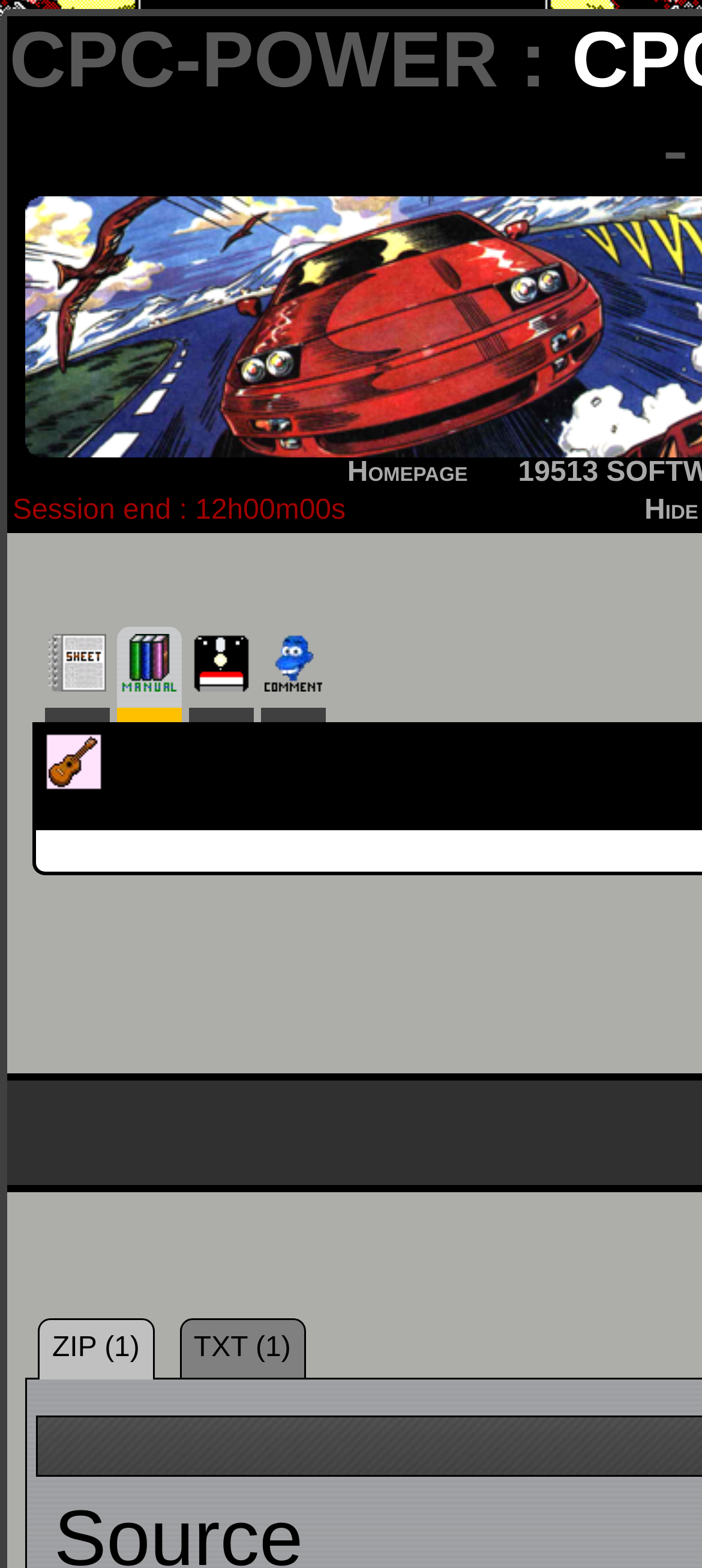Given the webpage screenshot and the description, determine the bounding box coordinates (top-left x, top-left y, bottom-right x, bottom-right y) that define the location of the UI element matching this description: Homepage

[0.495, 0.198, 0.666, 0.217]